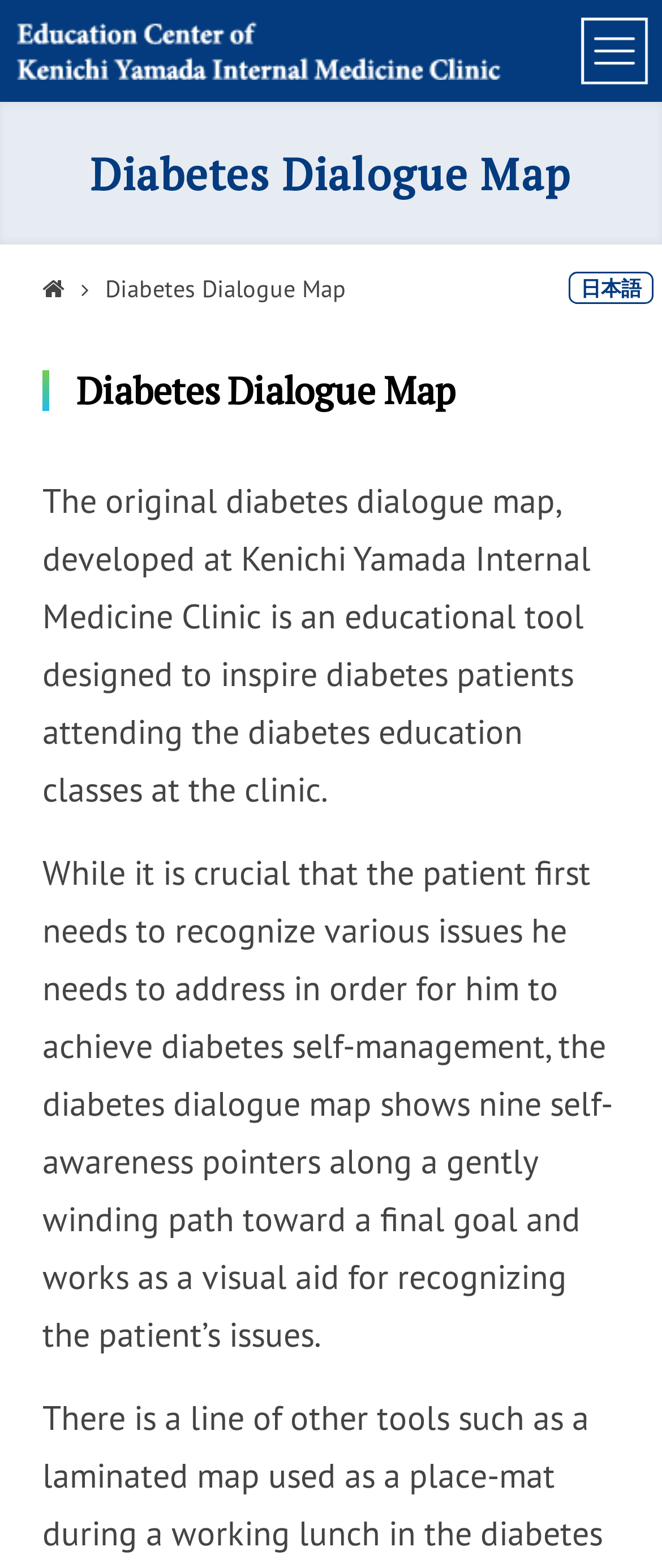What is the purpose of the diabetes dialogue map?
Please use the image to provide an in-depth answer to the question.

The purpose of the diabetes dialogue map can be found in the static text element that describes the map. The text states that the map is 'an educational tool designed to inspire diabetes patients attending the diabetes education classes at the clinic'.